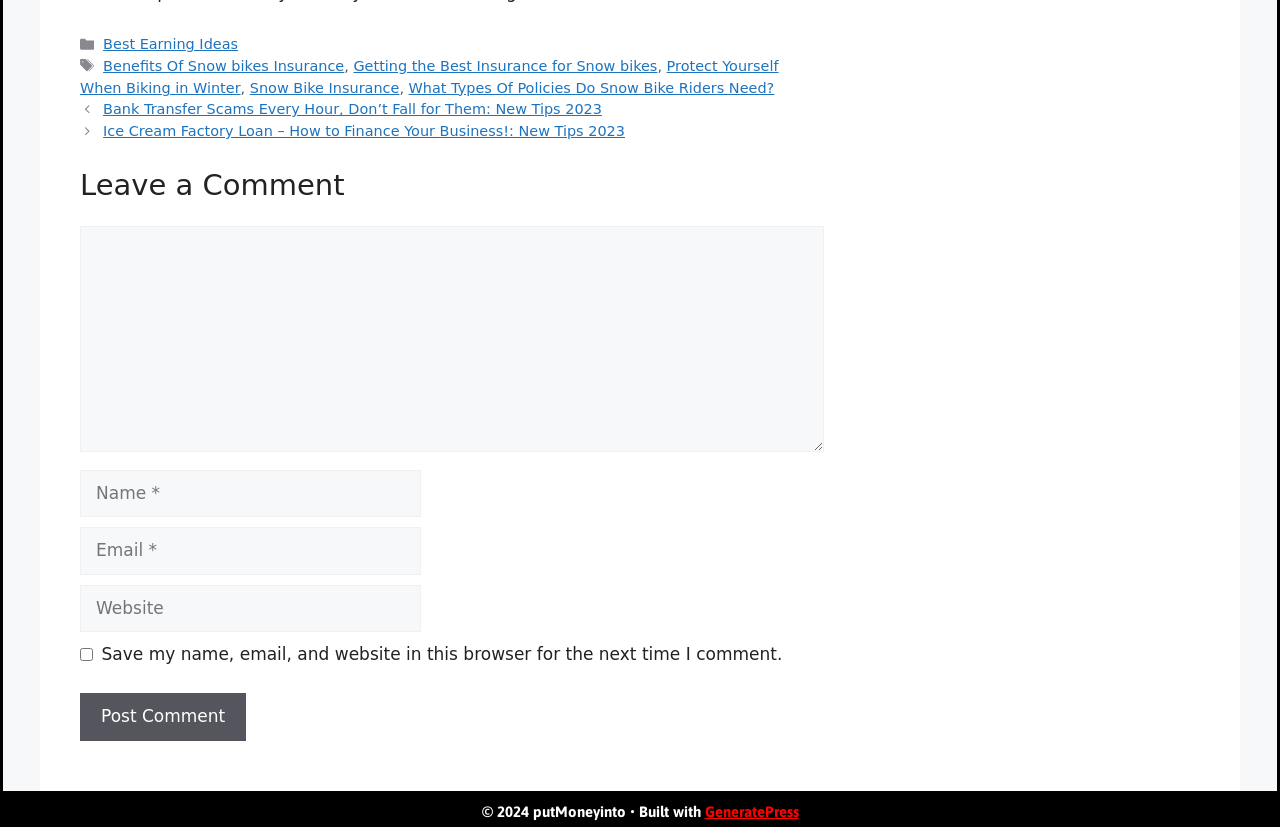Determine the bounding box coordinates for the clickable element to execute this instruction: "Click on the 'GeneratePress' link". Provide the coordinates as four float numbers between 0 and 1, i.e., [left, top, right, bottom].

[0.55, 0.971, 0.624, 0.991]